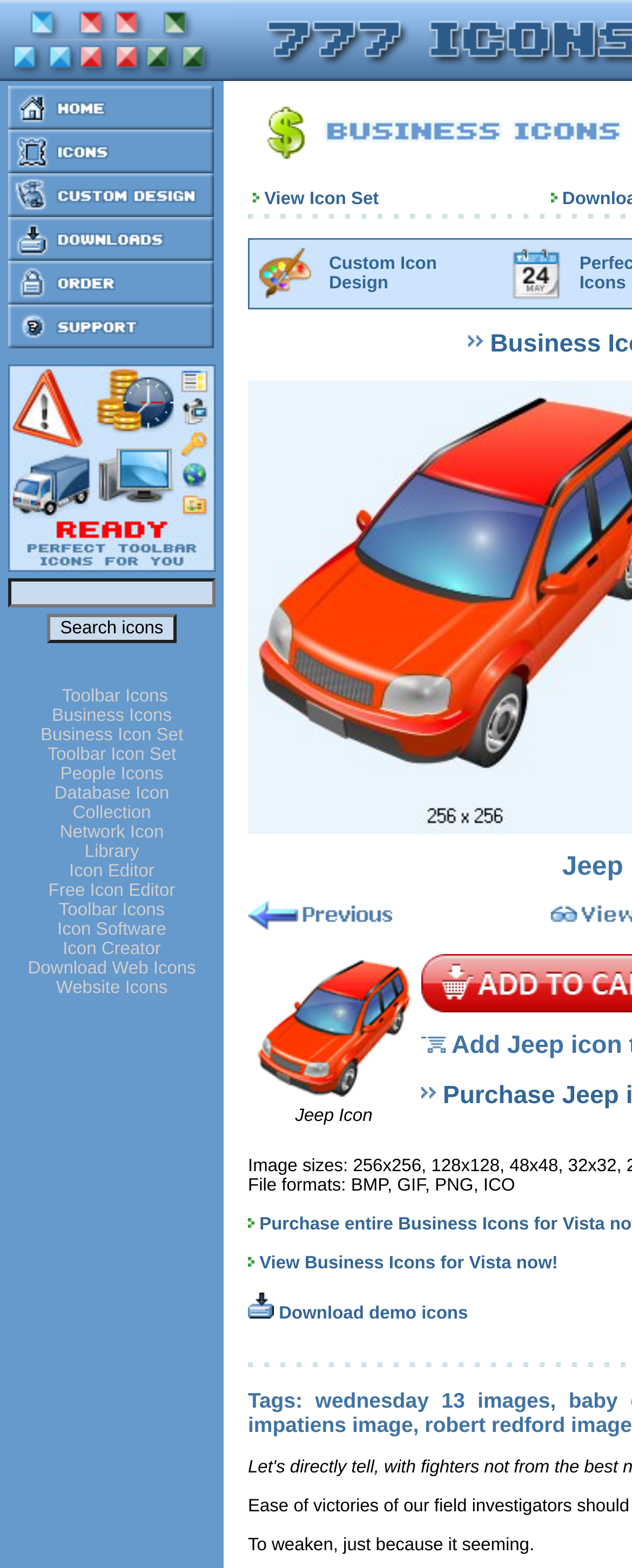Please determine the bounding box coordinates for the element that should be clicked to follow these instructions: "View Icon Set".

[0.418, 0.121, 0.599, 0.133]